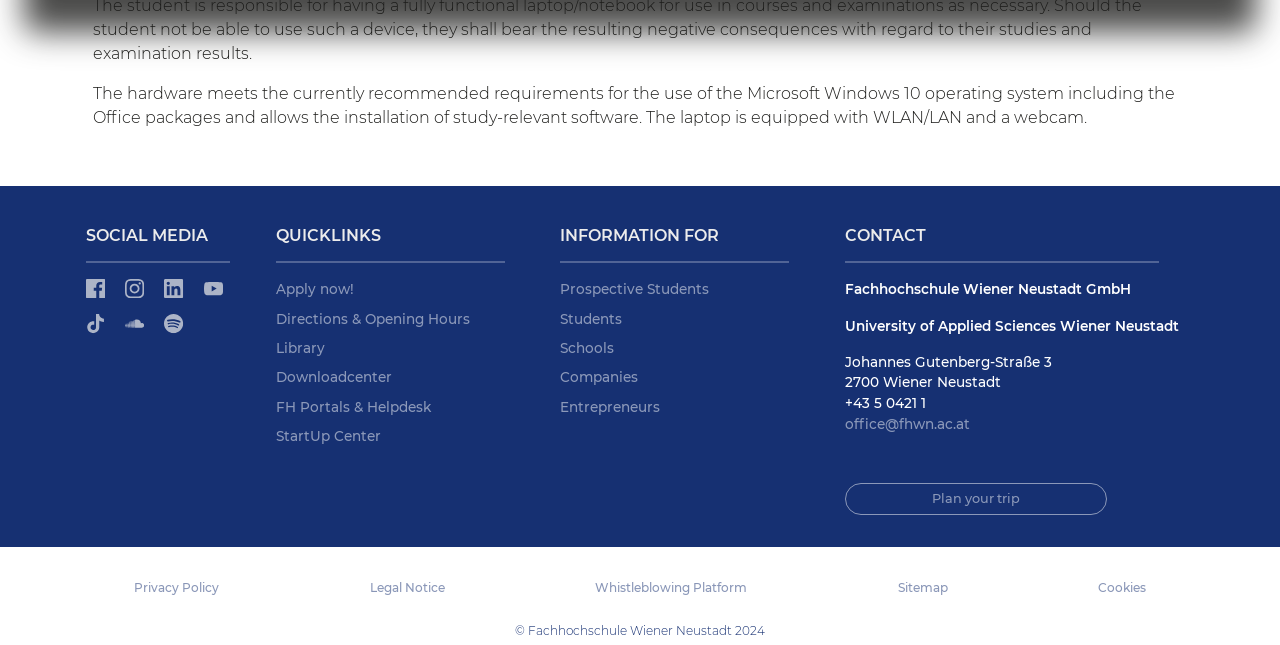Identify the bounding box coordinates of the region that needs to be clicked to carry out this instruction: "Visit Facebook". Provide these coordinates as four float numbers ranging from 0 to 1, i.e., [left, top, right, bottom].

[0.067, 0.446, 0.085, 0.47]